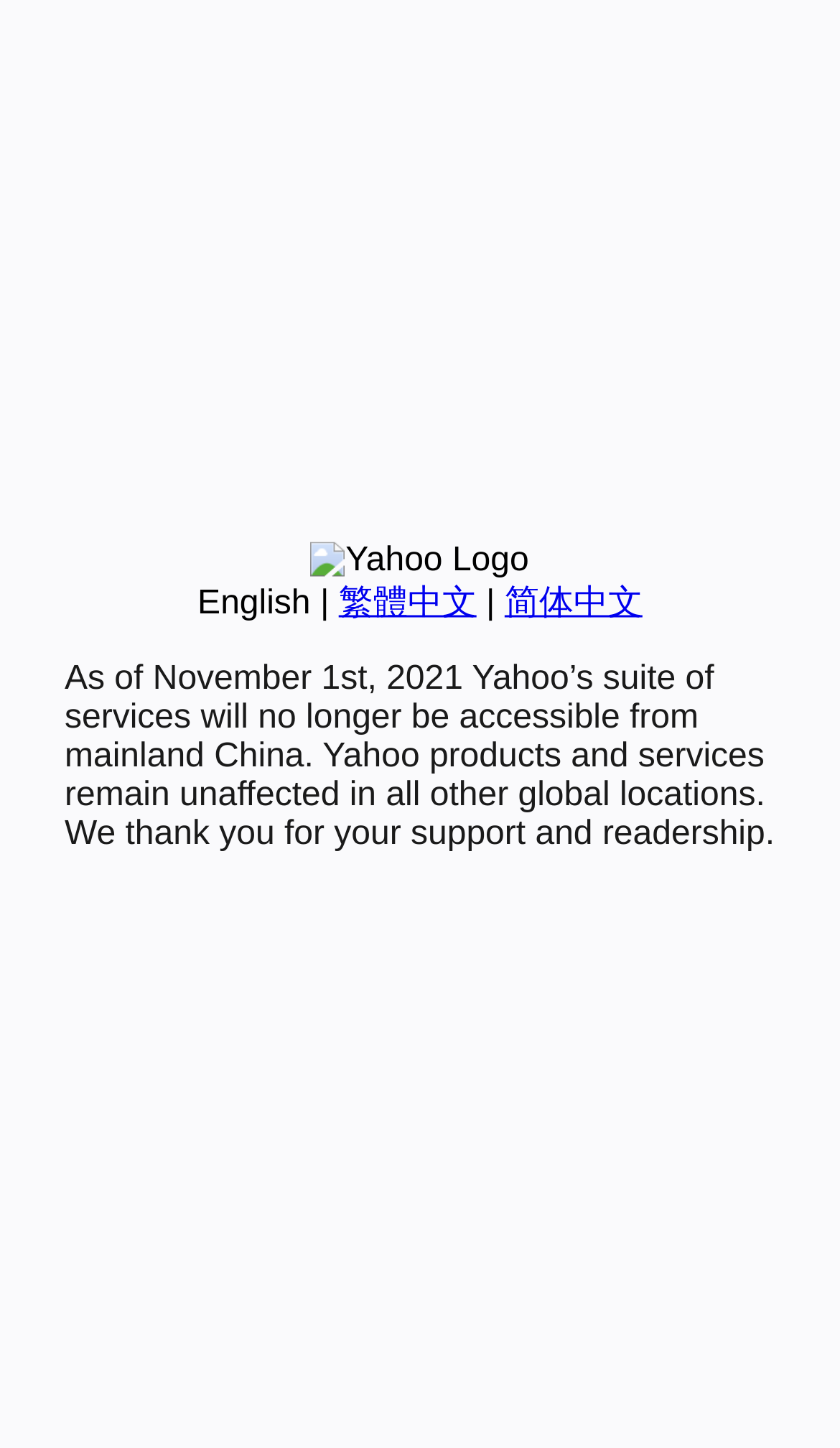Locate the bounding box for the described UI element: "English". Ensure the coordinates are four float numbers between 0 and 1, formatted as [left, top, right, bottom].

[0.235, 0.404, 0.37, 0.429]